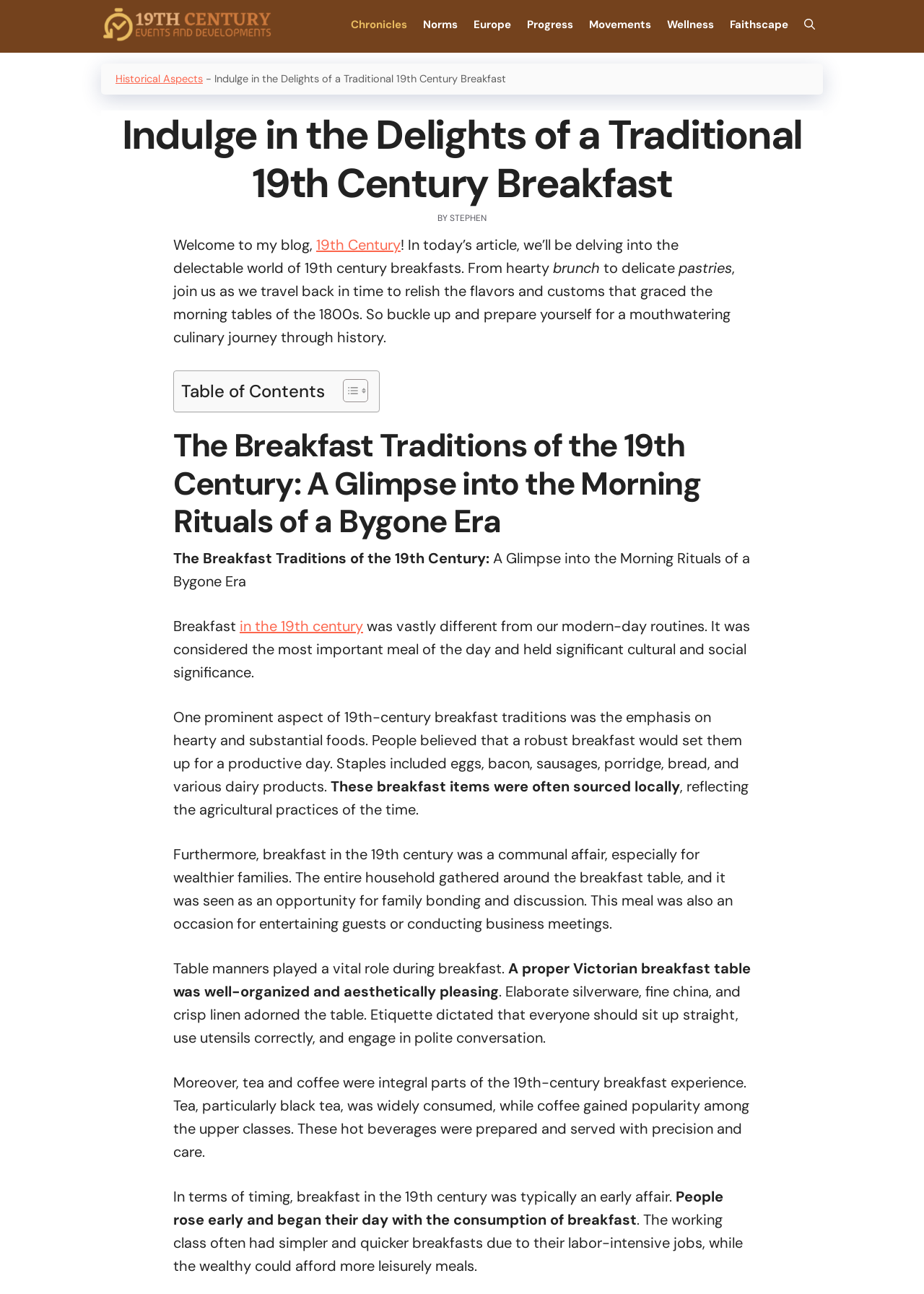Observe the image and answer the following question in detail: What were some common breakfast foods in the 19th century?

The webpage mentions that staples of 19th-century breakfasts included eggs, bacon, sausages, porridge, bread, and various dairy products. These foods were often sourced locally, reflecting the agricultural practices of the time.